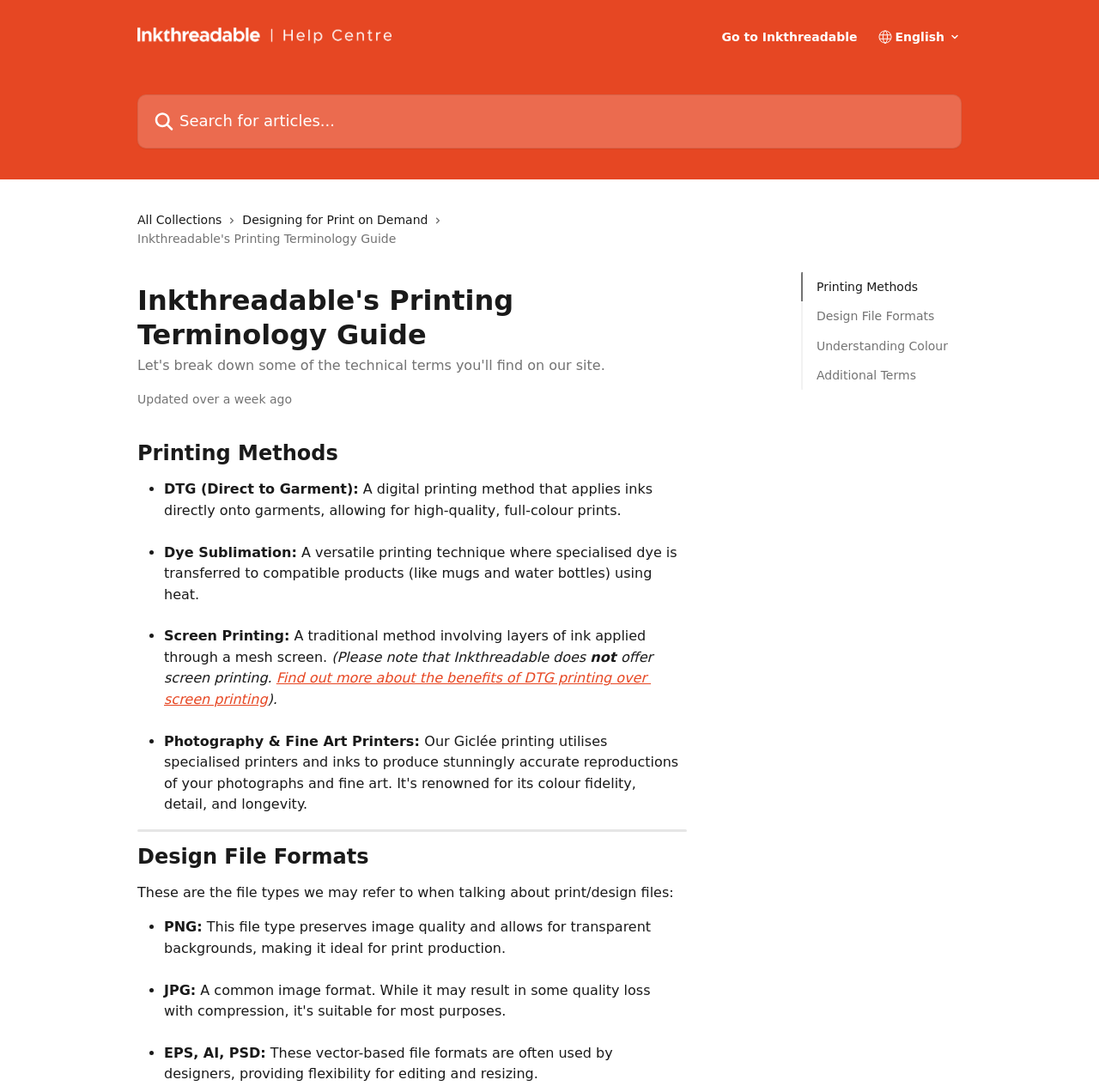Kindly determine the bounding box coordinates for the clickable area to achieve the given instruction: "Go to Inkthreadable".

[0.657, 0.028, 0.78, 0.039]